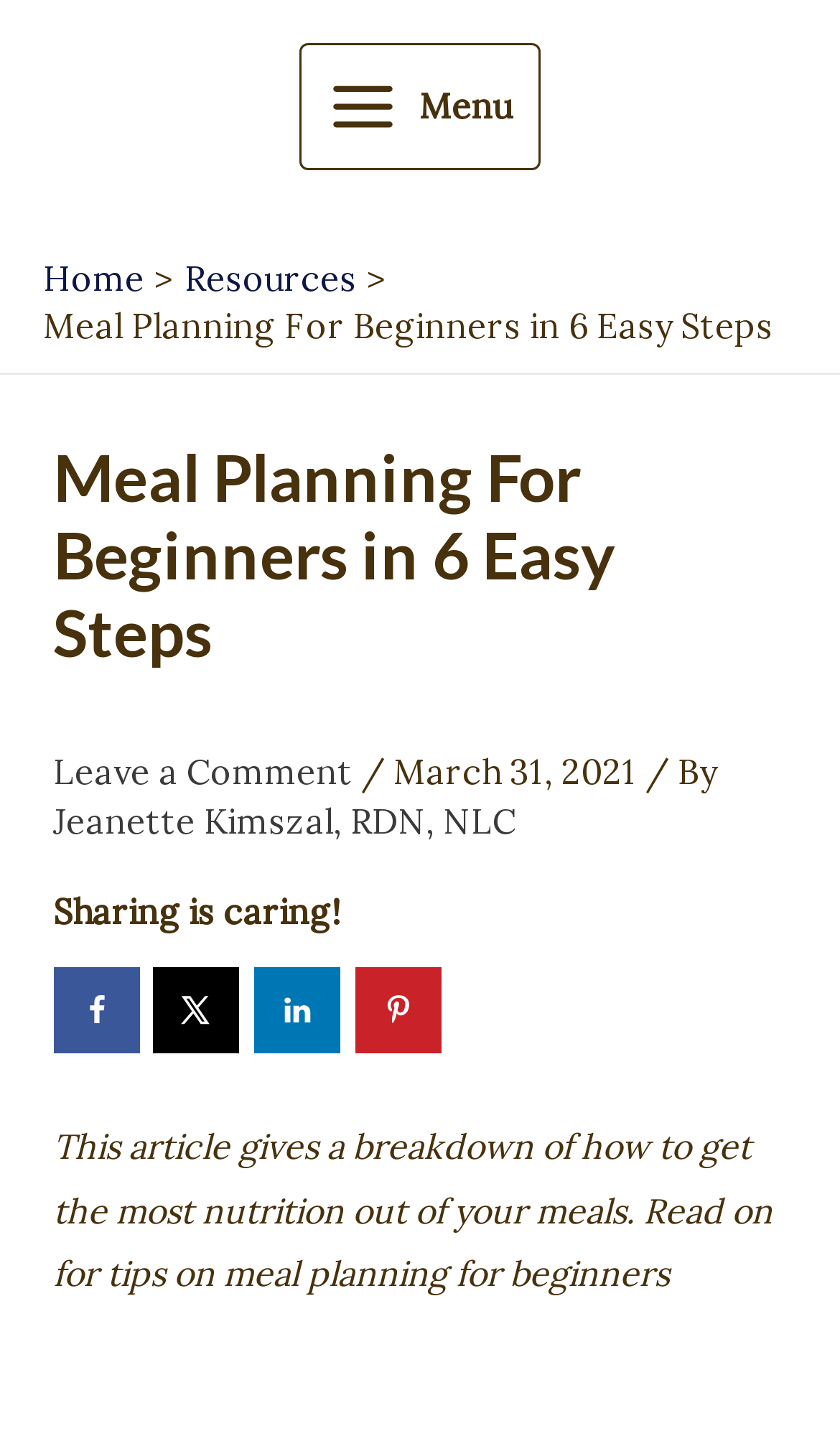Please identify the bounding box coordinates of the region to click in order to complete the given instruction: "Click the Main Menu button". The coordinates should be four float numbers between 0 and 1, i.e., [left, top, right, bottom].

[0.357, 0.03, 0.643, 0.119]